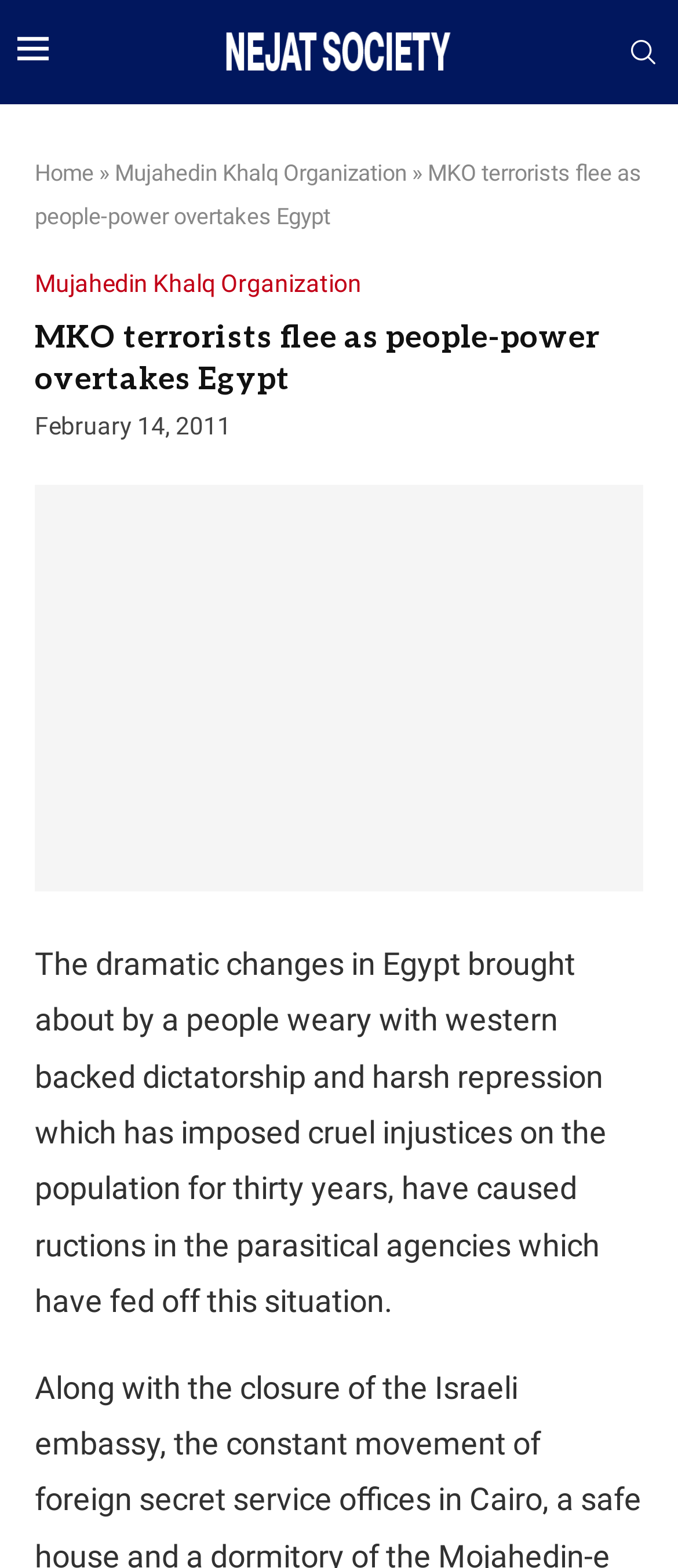Provide a one-word or short-phrase answer to the question:
What is the date mentioned in the article?

February 14, 2011